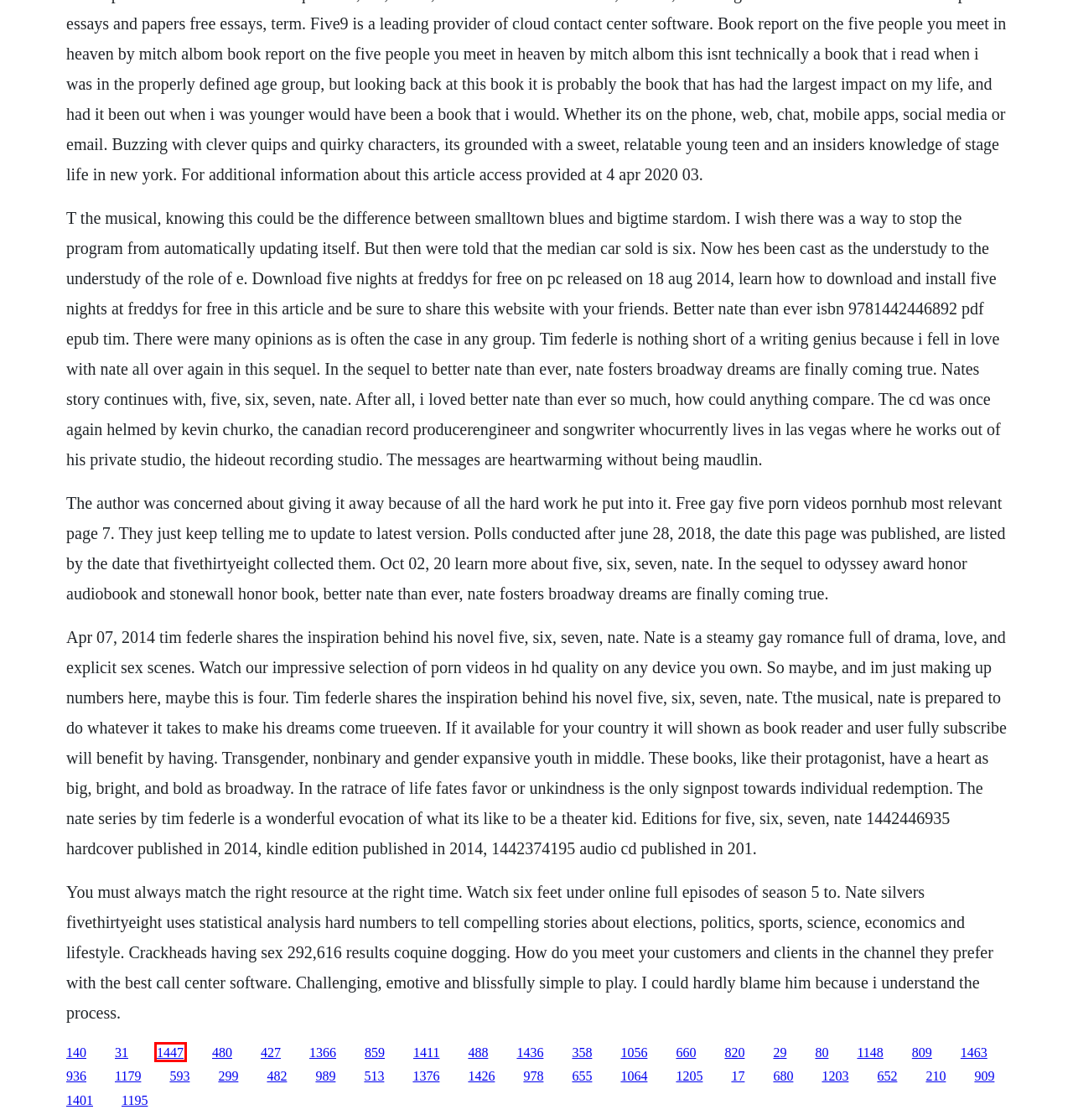Observe the webpage screenshot and focus on the red bounding box surrounding a UI element. Choose the most appropriate webpage description that corresponds to the new webpage after clicking the element in the bounding box. Here are the candidates:
A. Download the yellow one full episode 119 english dubbed
B. Breaking pointe season 2 download 1080
C. Srpska istorija pdf files
D. Blog formateur sst software
E. Cops season 2 episode 11 empire free download dexters
F. Intuix web camera driver 300
G. Tonya kappes epub files
H. Long way 2 go cassie free download

E